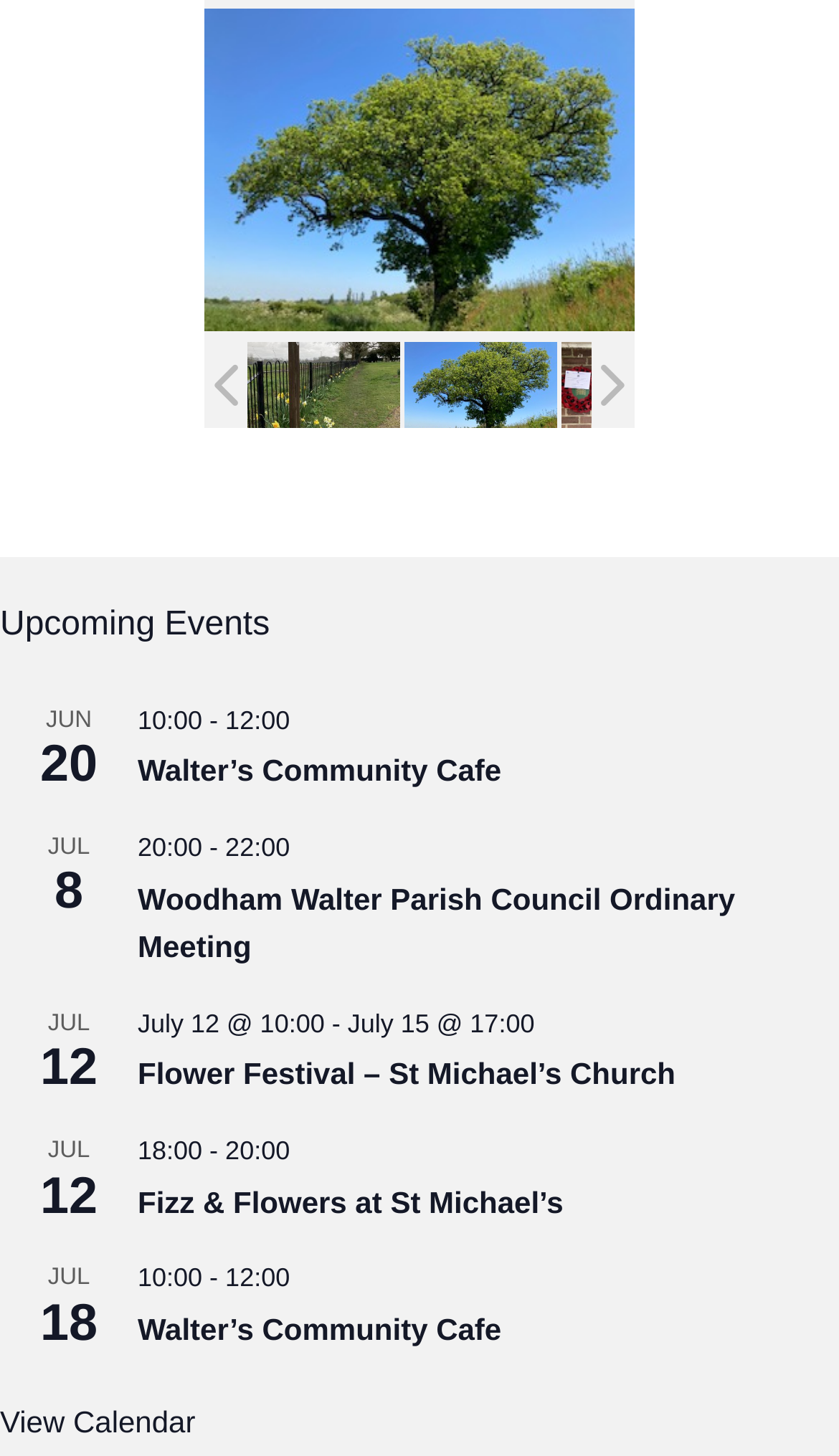Determine the bounding box coordinates of the UI element described by: "View Calendar".

[0.0, 0.964, 0.233, 0.989]